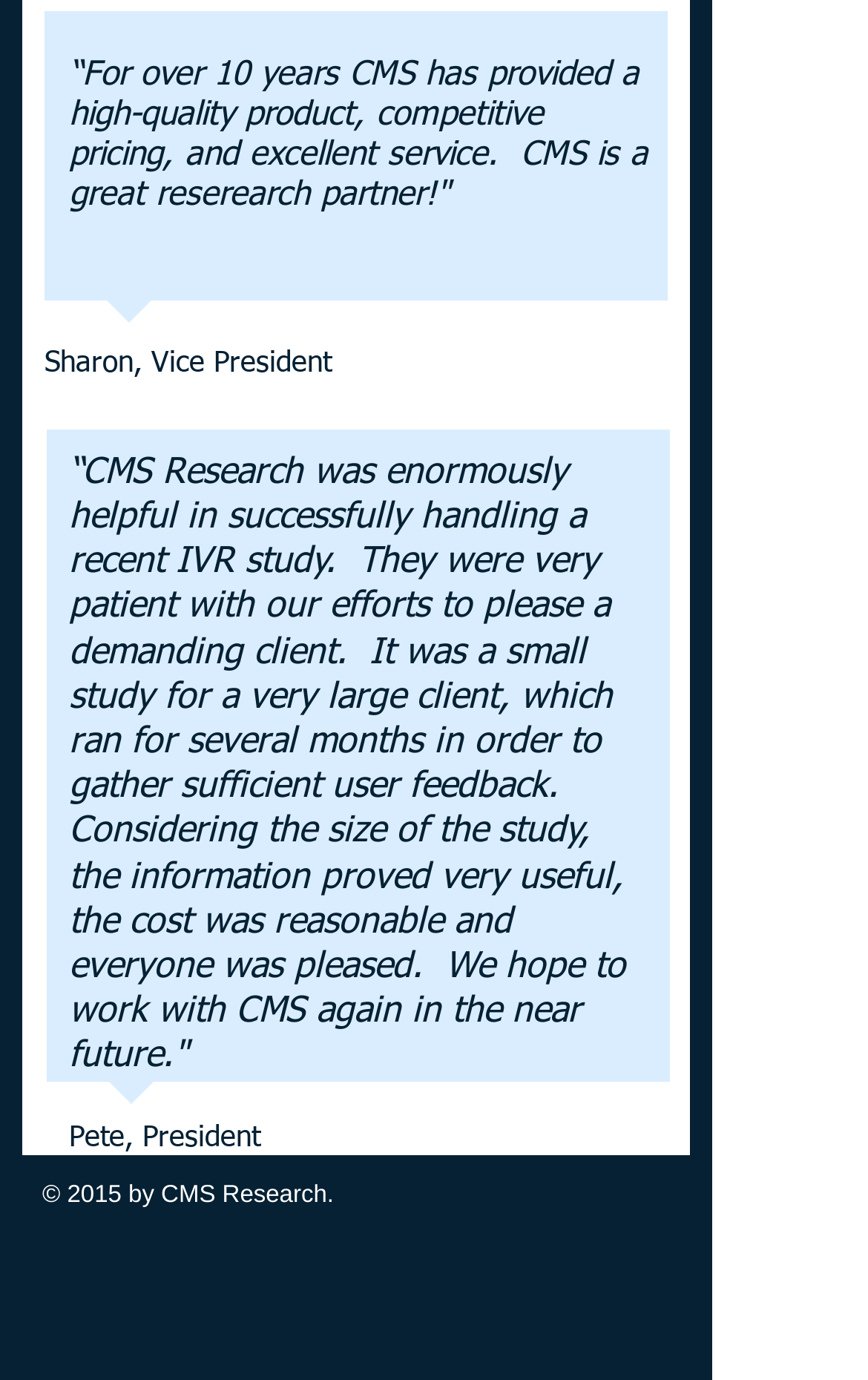Using the description: "aria-label="LinkedIn App Icon"", identify the bounding box of the corresponding UI element in the screenshot.

[0.221, 0.895, 0.31, 0.952]